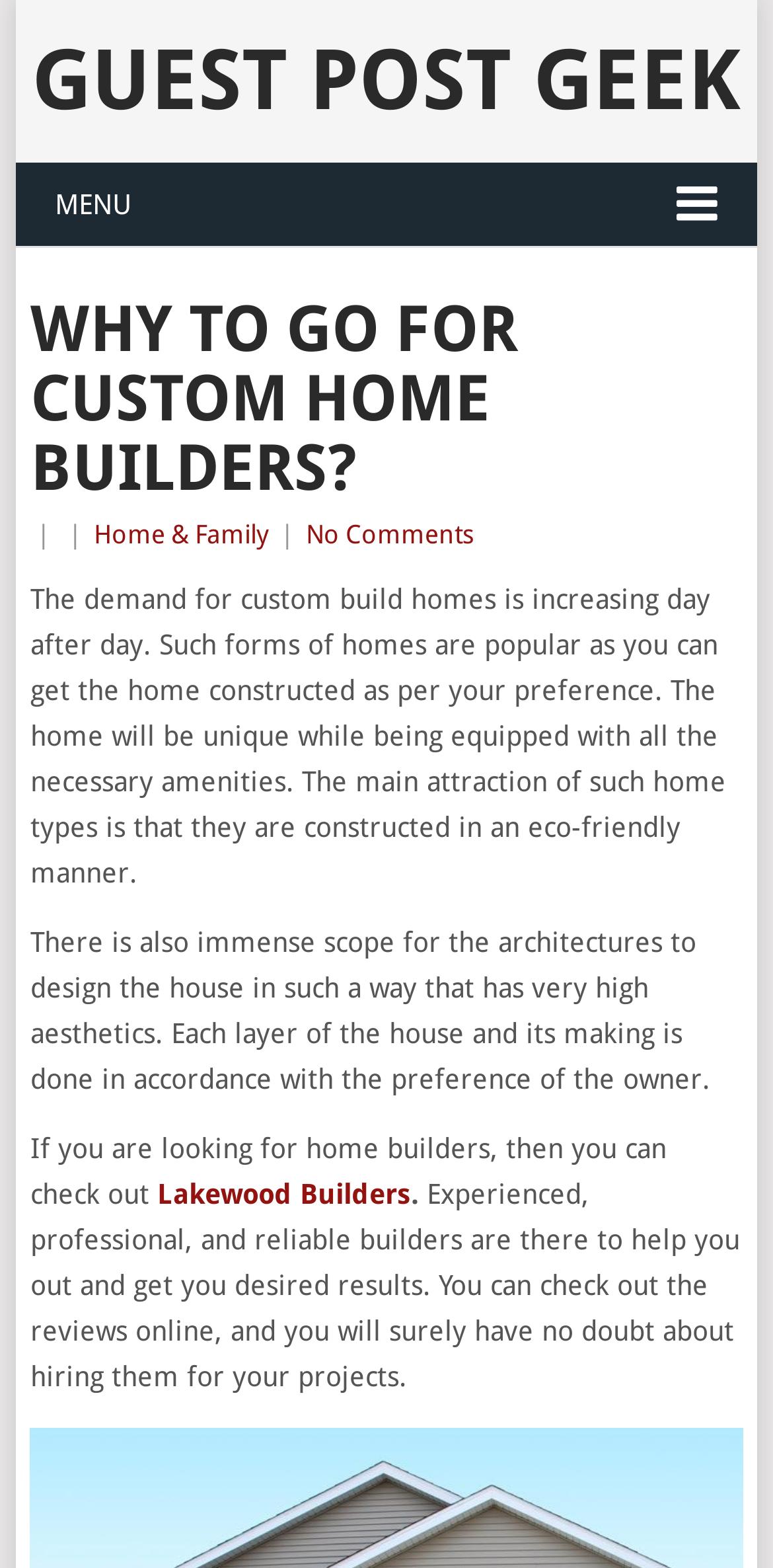Who can help with custom home building?
Look at the image and respond to the question as thoroughly as possible.

The article mentions that if you are looking for home builders, you can check out Lakewood Builders, which is a link provided in the article.